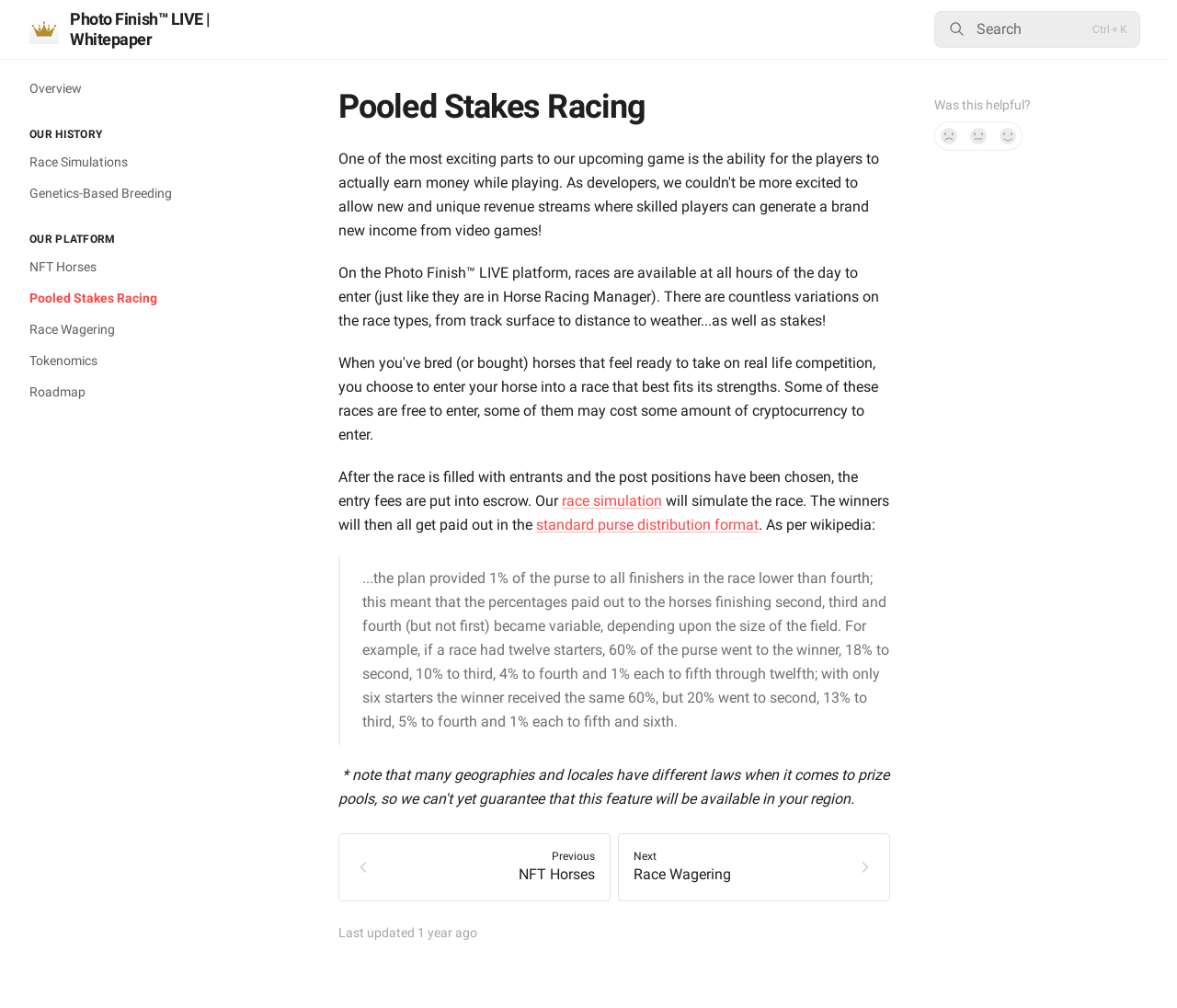Locate the bounding box coordinates of the item that should be clicked to fulfill the instruction: "Visit the 'JACOB HOLLINGSWORTH NETWORK' link".

None